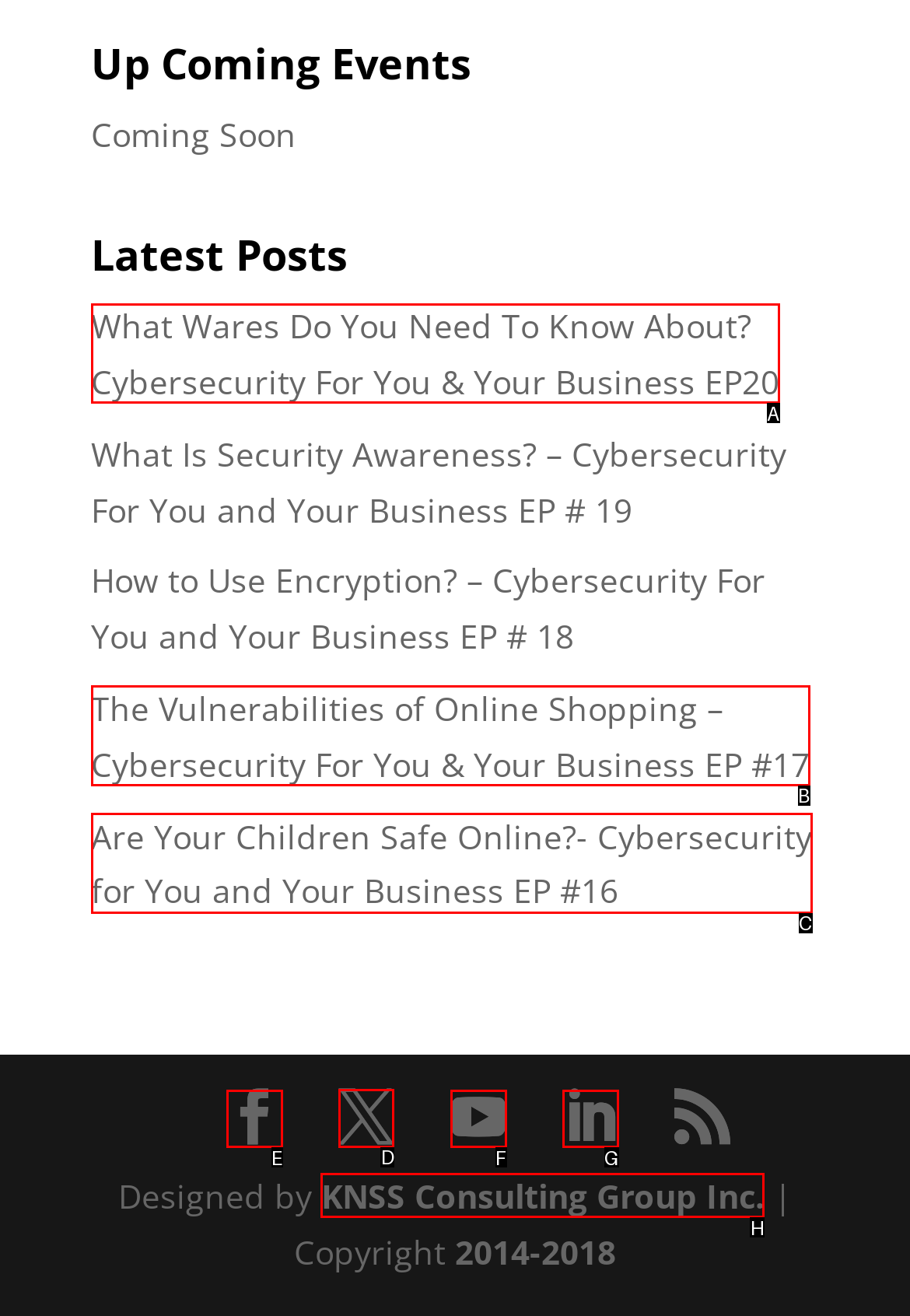Indicate which UI element needs to be clicked to fulfill the task: Go to the previous page
Answer with the letter of the chosen option from the available choices directly.

D